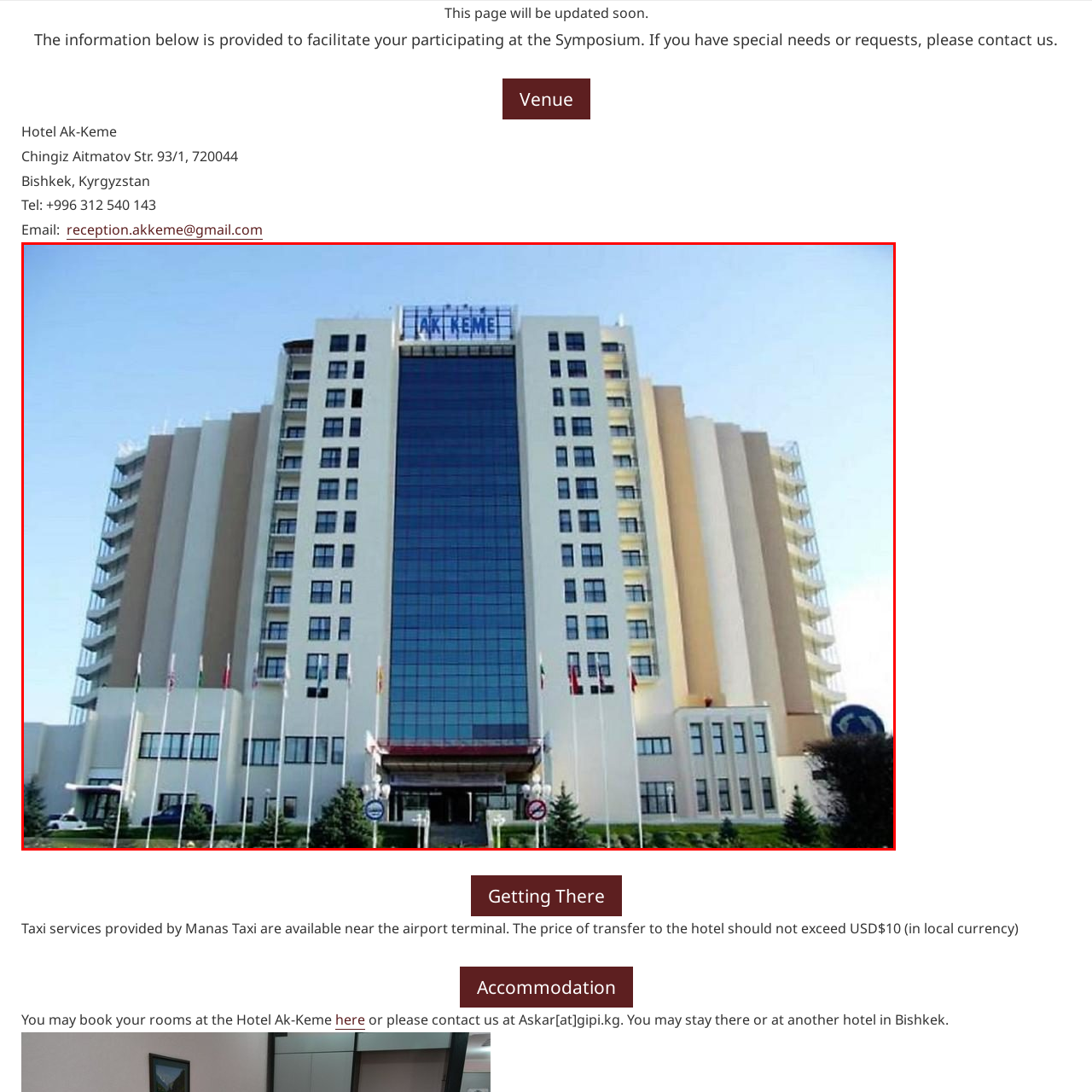Look at the image marked by the red box and respond with a single word or phrase: What is the color of the sections complementing the glass and concrete?

Beige and cream